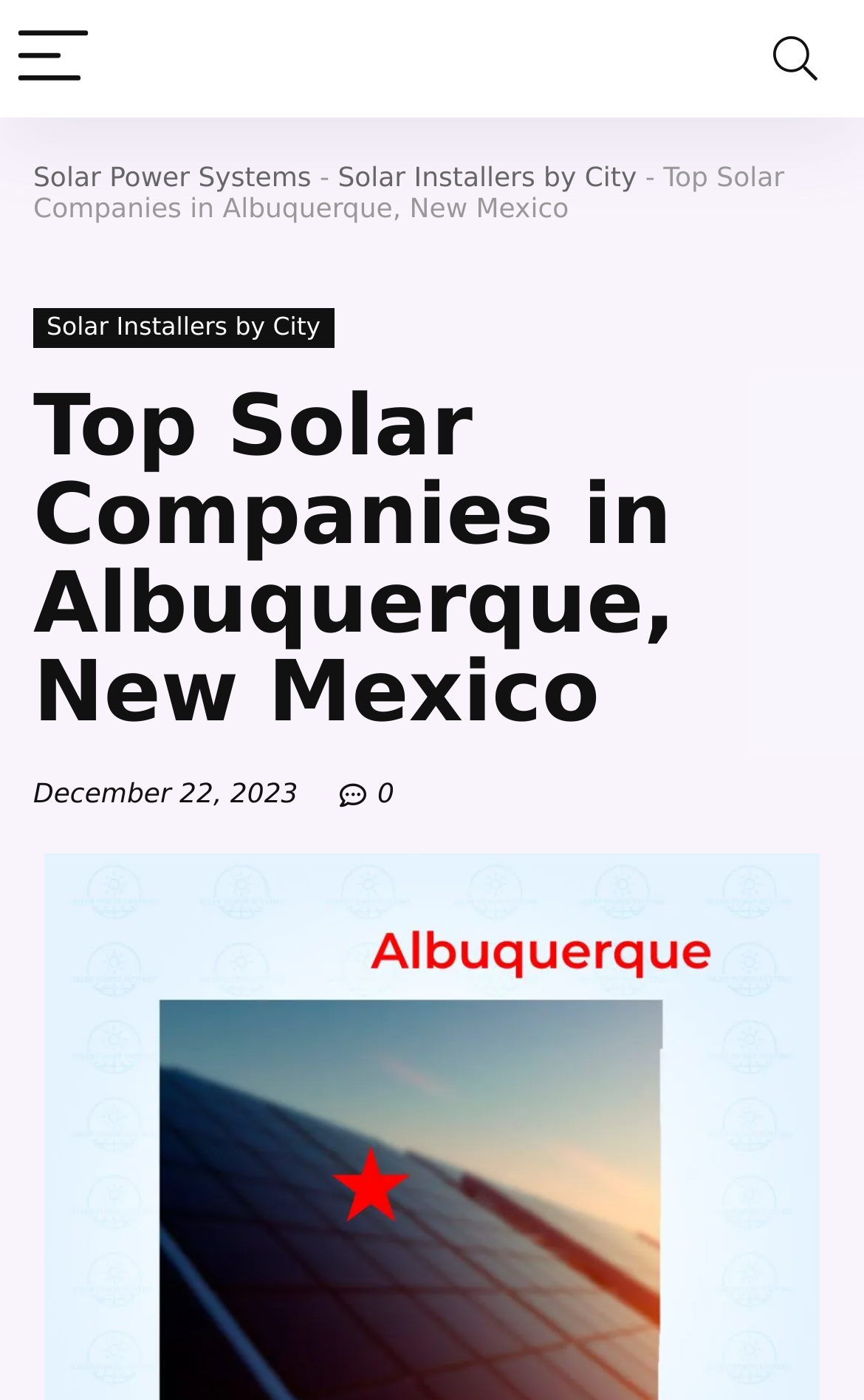From the webpage screenshot, identify the region described by Solar Installers by City. Provide the bounding box coordinates as (top-left x, top-left y, bottom-right x, bottom-right y), with each value being a floating point number between 0 and 1.

[0.038, 0.22, 0.386, 0.249]